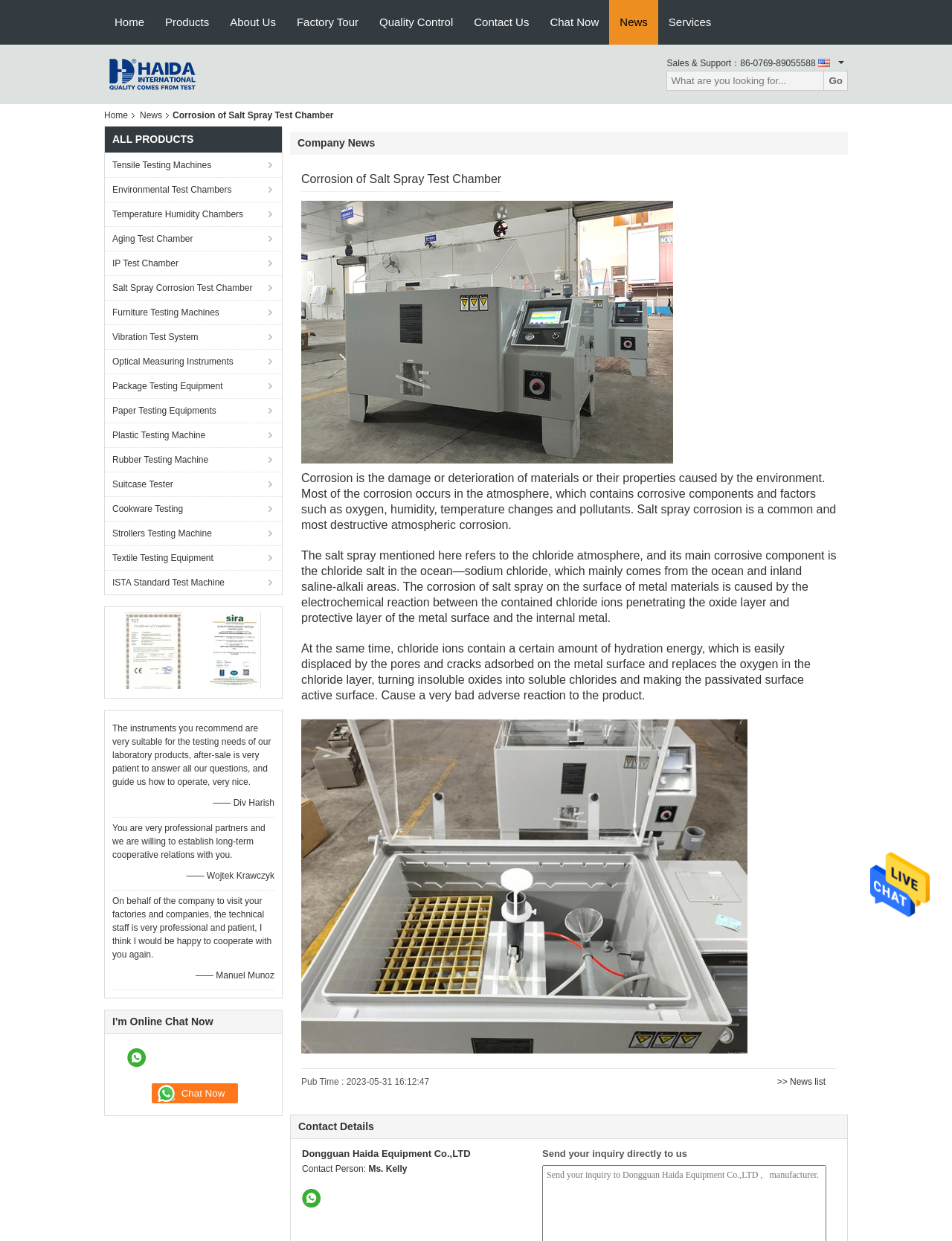What is the purpose of salt spray test chamber?
Look at the screenshot and give a one-word or phrase answer.

To test corrosion